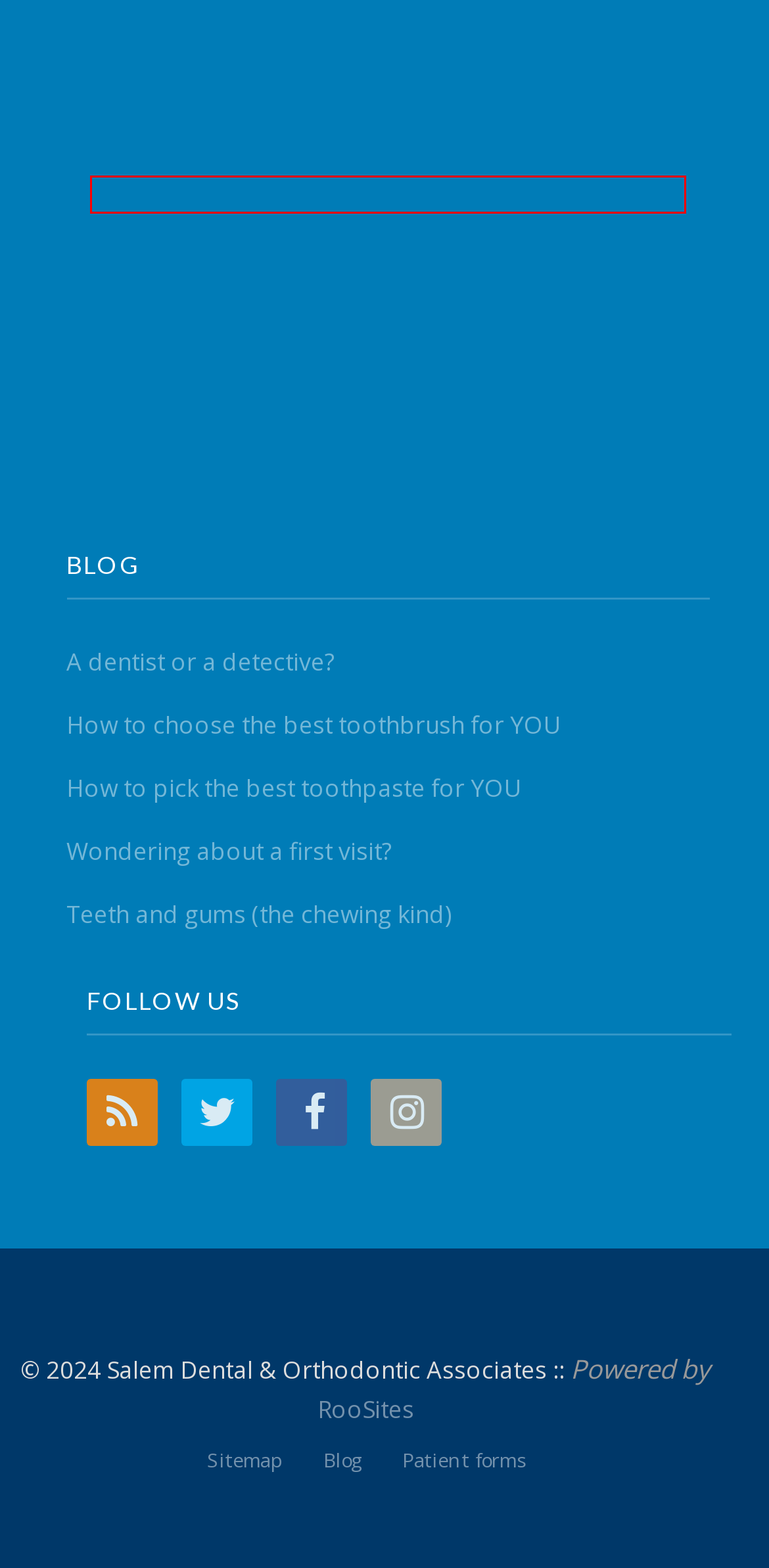Inspect the provided webpage screenshot, concentrating on the element within the red bounding box. Select the description that best represents the new webpage after you click the highlighted element. Here are the candidates:
A. Wondering about a first visit? - Salem Pediatric Dental
B. How to pick the best toothpaste for YOU - Salem Pediatric Dental
C. Teeth and gums (the chewing kind) - Salem Pediatric Dental
D. Blog Archives - Salem Pediatric Dental
E. A dentist or a detective? - Salem Pediatric Dental
F. How to choose the best toothbrush for YOU - Salem Pediatric Dental
G. MDS Members | Massachusetts Dental Society
H. Boston Web Design & Management | Boston | Dunedin FL | RooSites Web Development, LLC

G